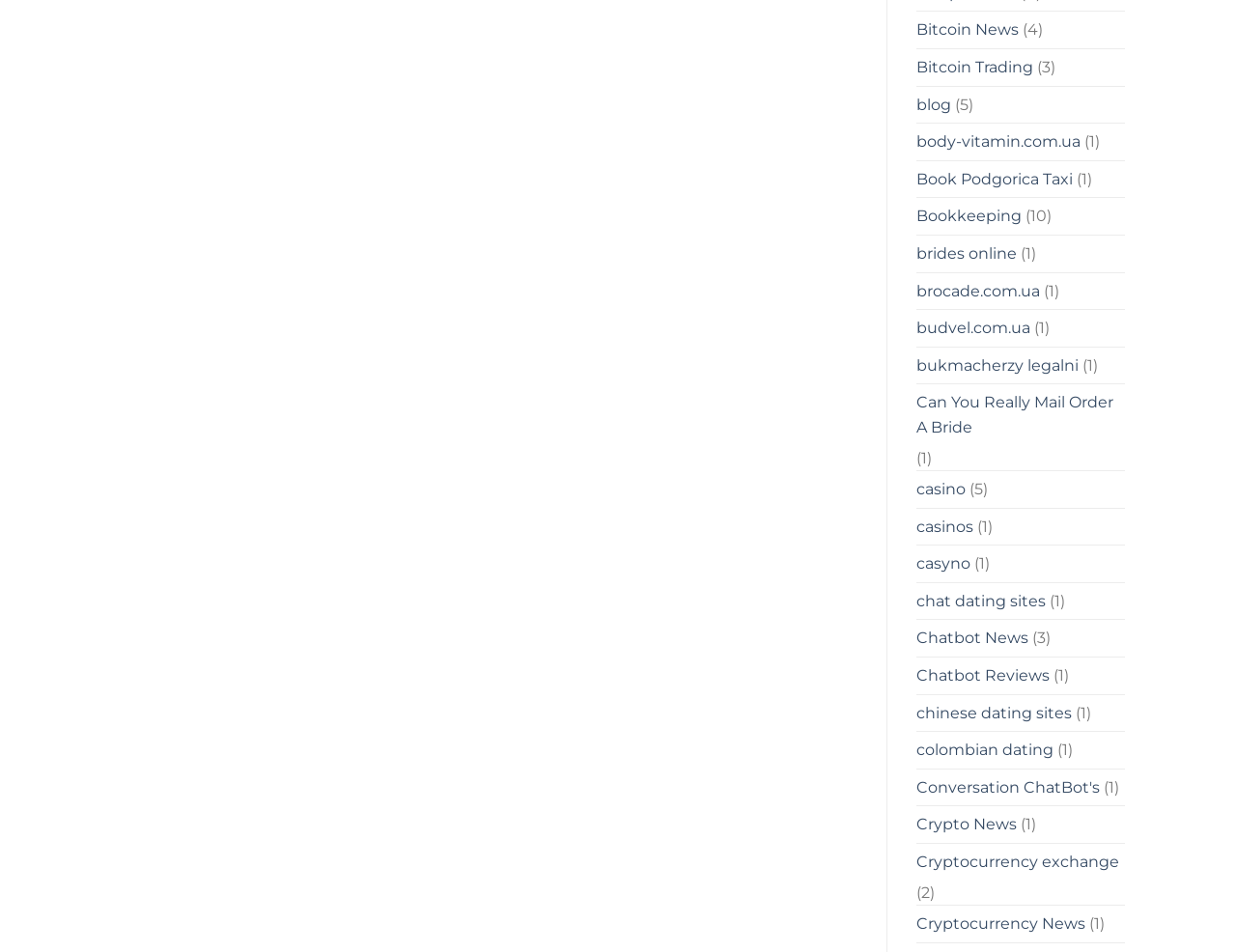Using the description "Bitcoin News", locate and provide the bounding box of the UI element.

[0.741, 0.013, 0.824, 0.051]